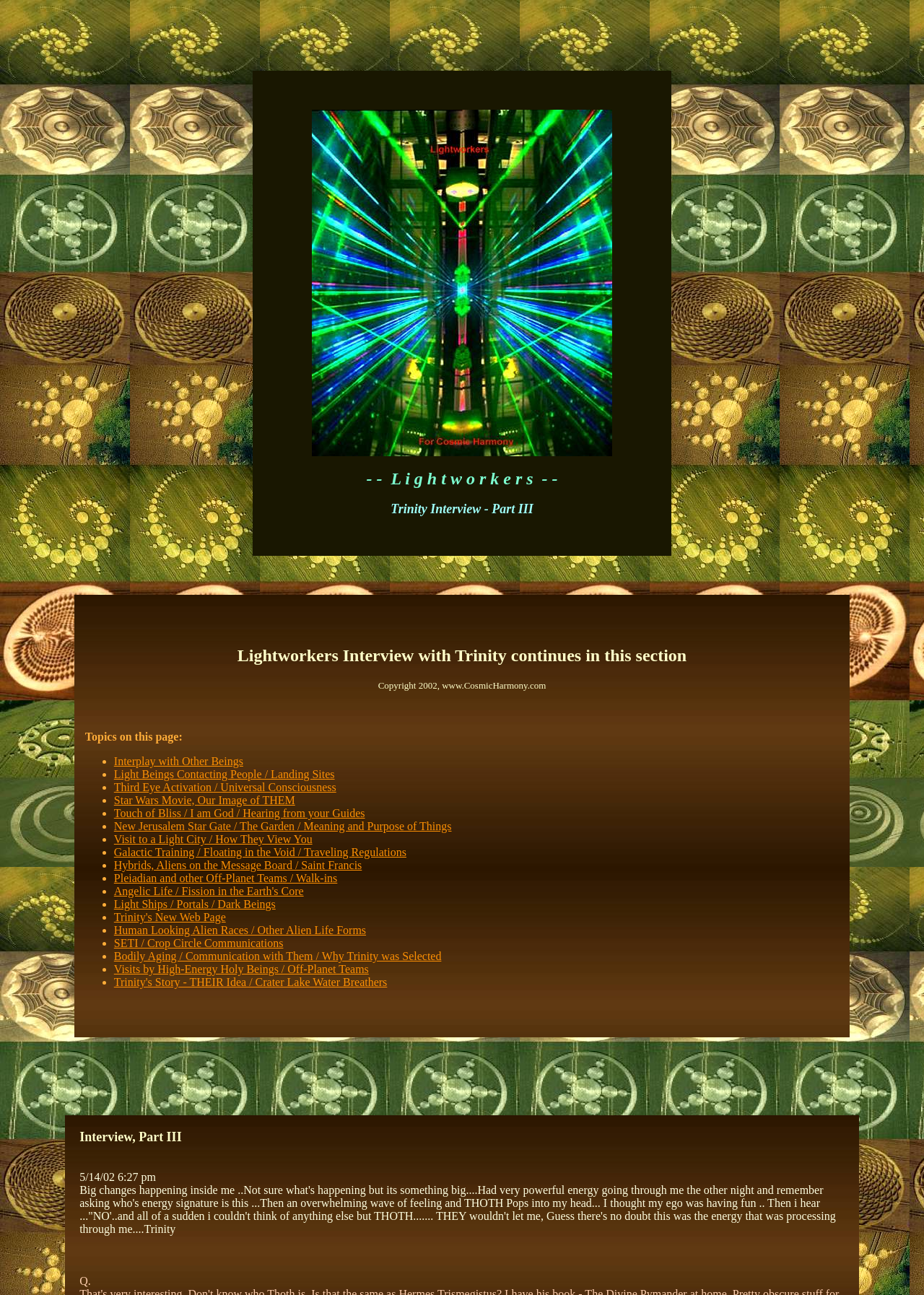Please locate the bounding box coordinates of the element that should be clicked to complete the given instruction: "Check the copyright information".

[0.409, 0.525, 0.591, 0.533]